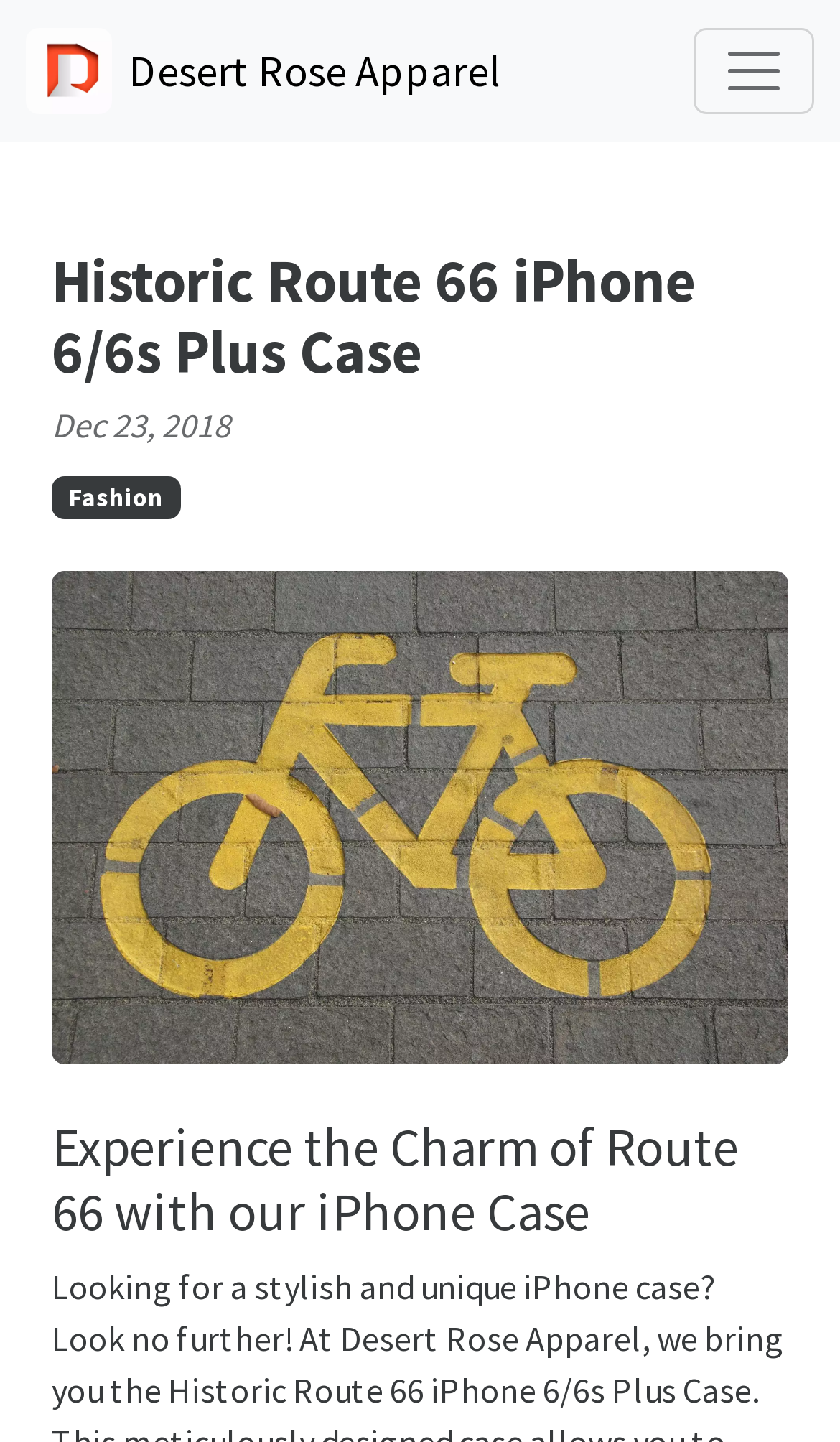Generate a comprehensive description of the webpage.

The webpage is about a Historic Route 66 iPhone 6/6s Plus Case sold by Desert Rose Apparel. At the top left corner, there is a logo of Desert Rose Apparel, which is an image linked to the website's homepage. Next to the logo, there is a toggle navigation button that controls the navigation bar.

Below the logo and navigation button, there is a header section that spans across the page. Within this section, there is a heading that displays the product name, "Historic Route 66 iPhone 6/6s Plus Case". Below the product name, there is a date "Dec 23, 2018" and a link to the "Fashion" category.

On the right side of the header section, there is a large image that takes up most of the width of the page. This image is likely a product image of the iPhone case.

Below the header section, there is a heading that reads "Experience the Charm of Route 66 with our iPhone Case", which is likely a product description or tagline.